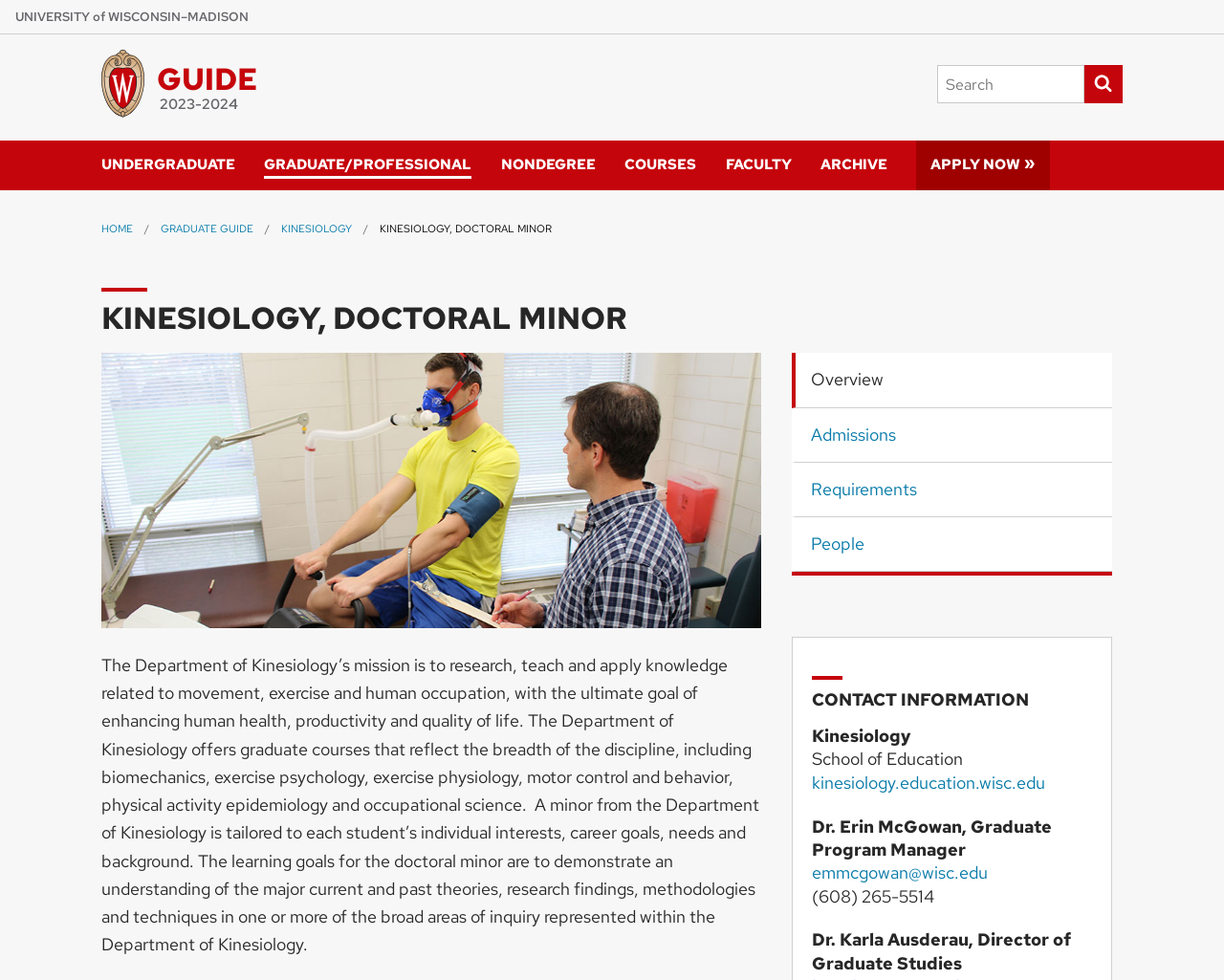Please locate the bounding box coordinates of the element that should be clicked to complete the given instruction: "Go to University of Wisconsin-Madison home page".

[0.083, 0.104, 0.118, 0.125]